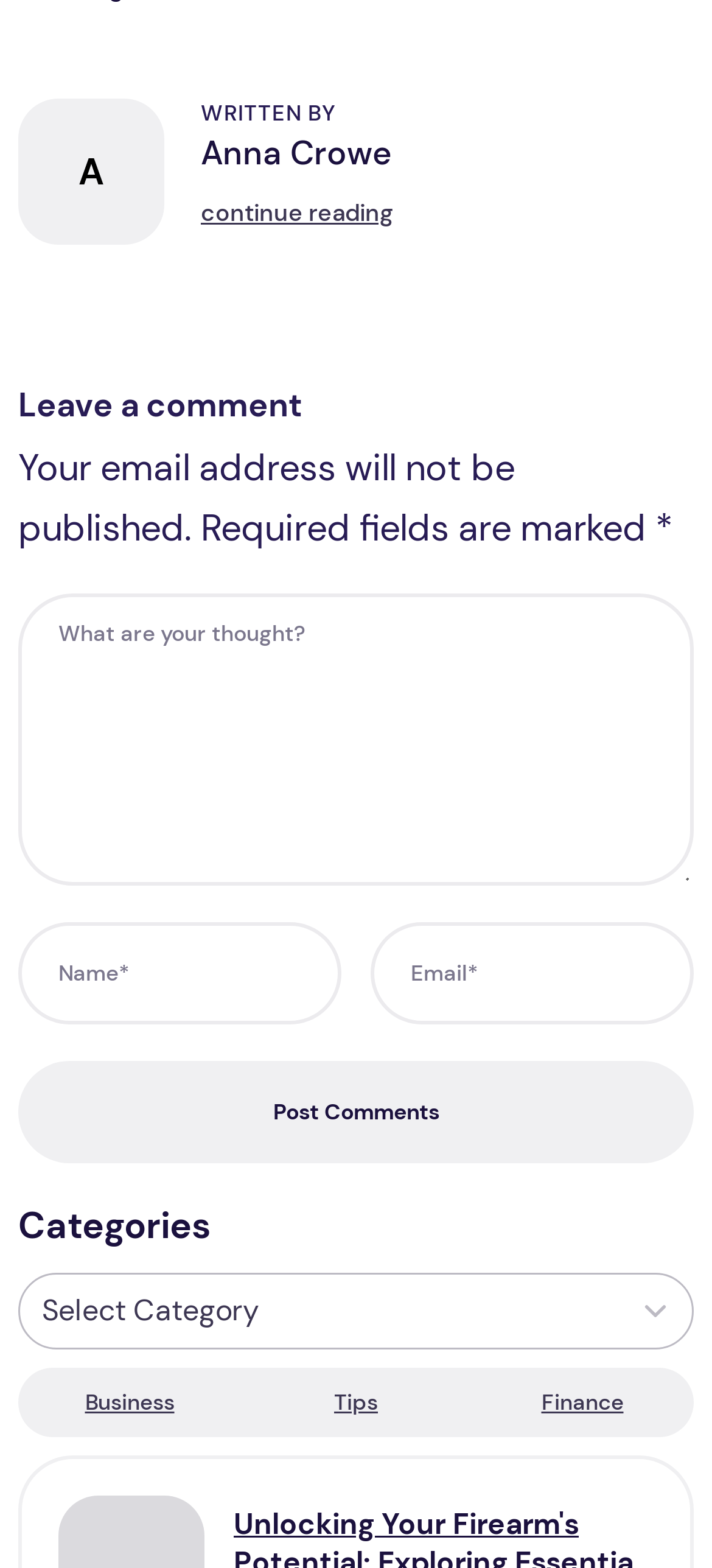Identify the bounding box coordinates of the region that should be clicked to execute the following instruction: "Enter your thoughts".

[0.026, 0.379, 0.974, 0.565]